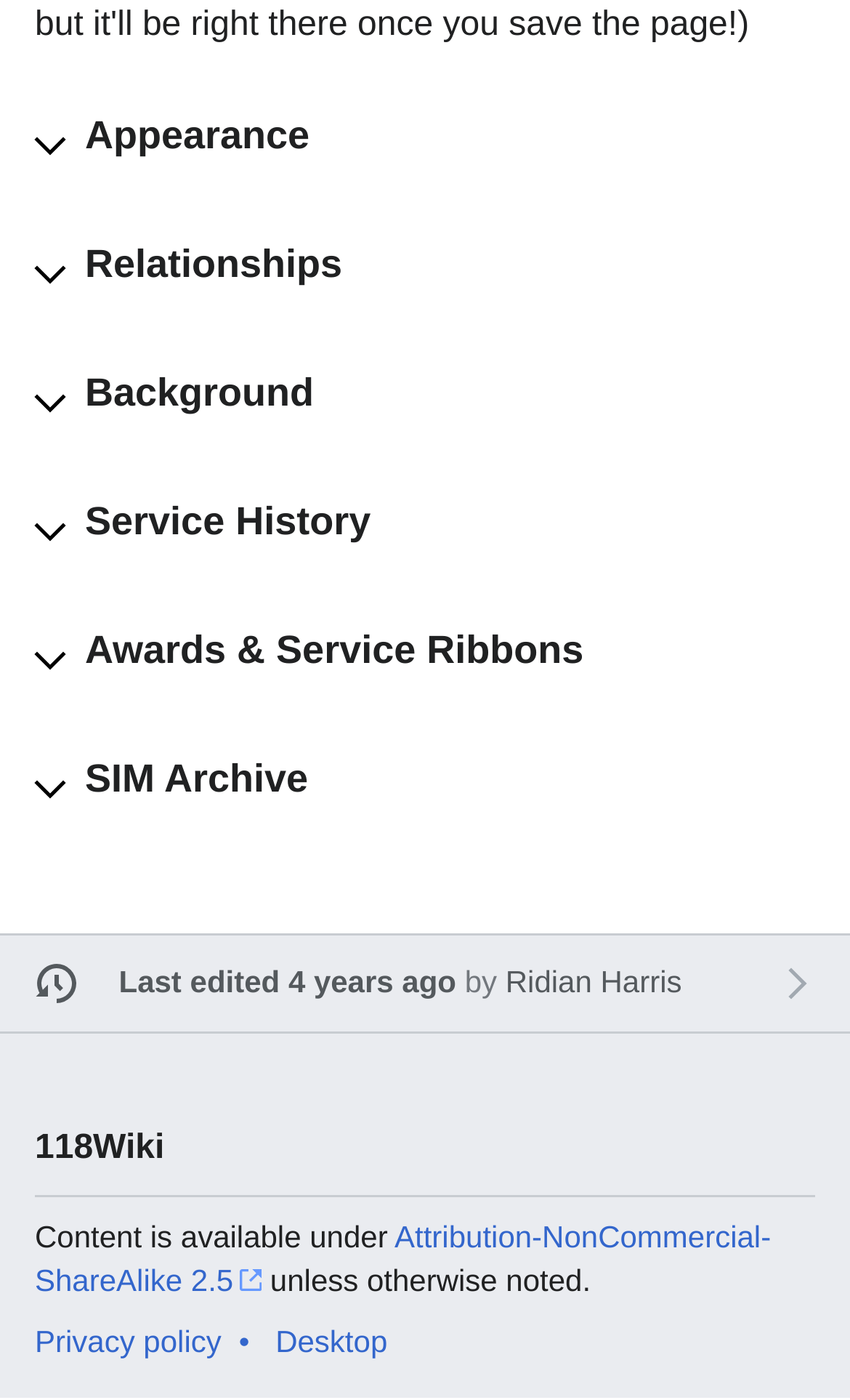What is the last edited date of the page?
Please provide an in-depth and detailed response to the question.

I found the last edited date by looking at the link 'Last edited 4 years ago by Ridian Harris' at the bottom of the page.